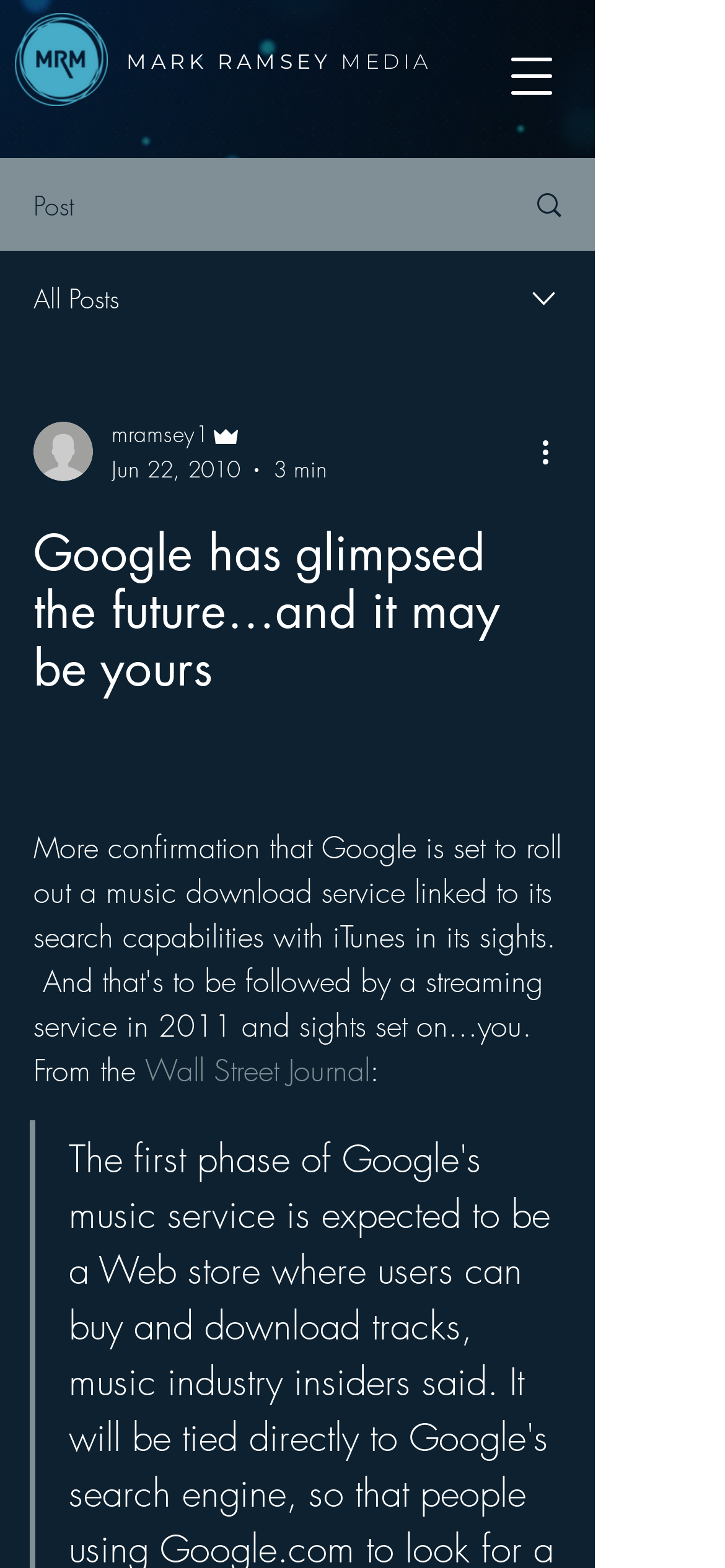Using the format (top-left x, top-left y, bottom-right x, bottom-right y), and given the element description, identify the bounding box coordinates within the screenshot: title="Inredningsvis på Pinterest"

None